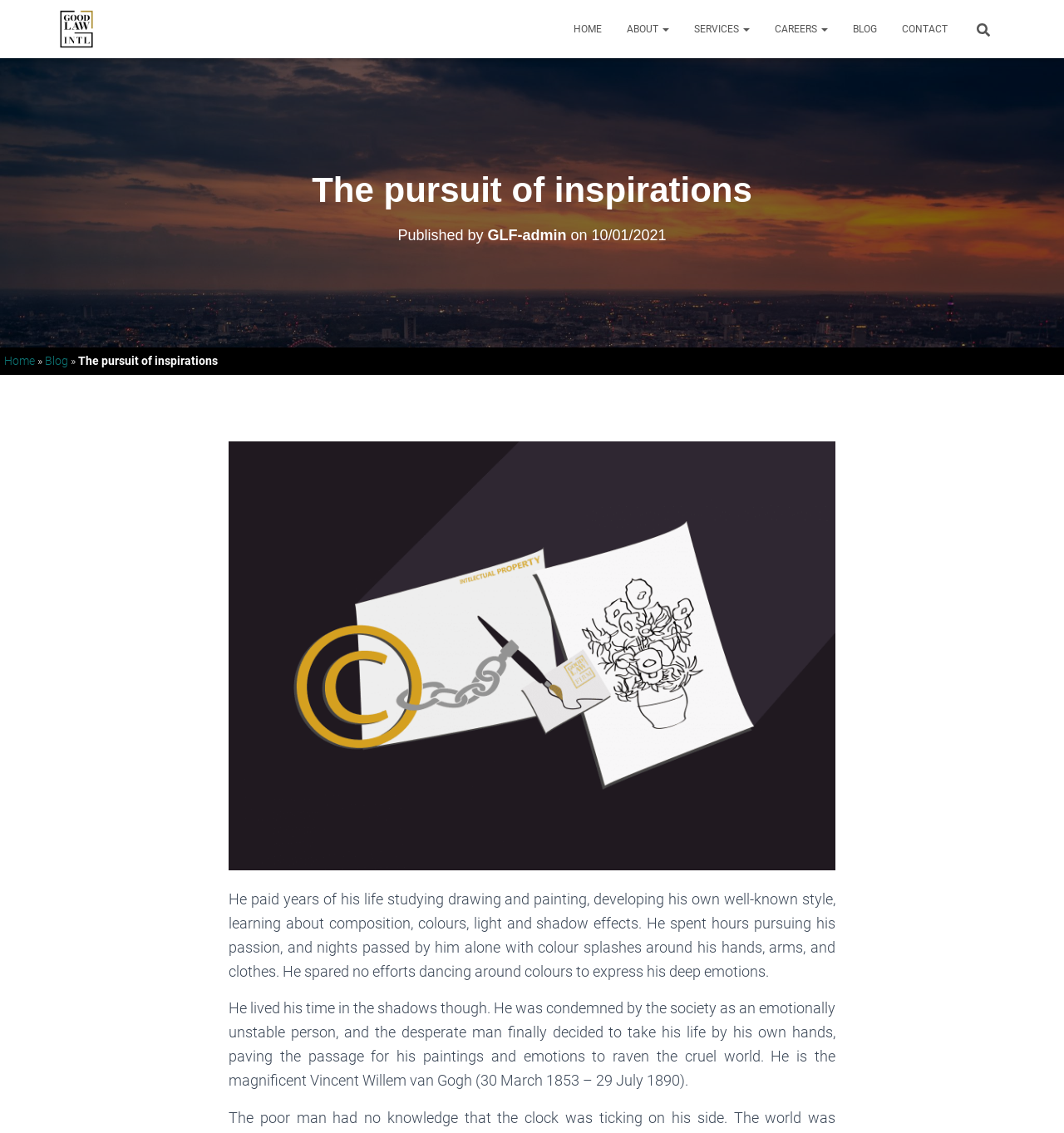Find and provide the bounding box coordinates for the UI element described here: "parent_node: Search for:". The coordinates should be given as four float numbers between 0 and 1: [left, top, right, bottom].

[0.902, 0.007, 0.945, 0.044]